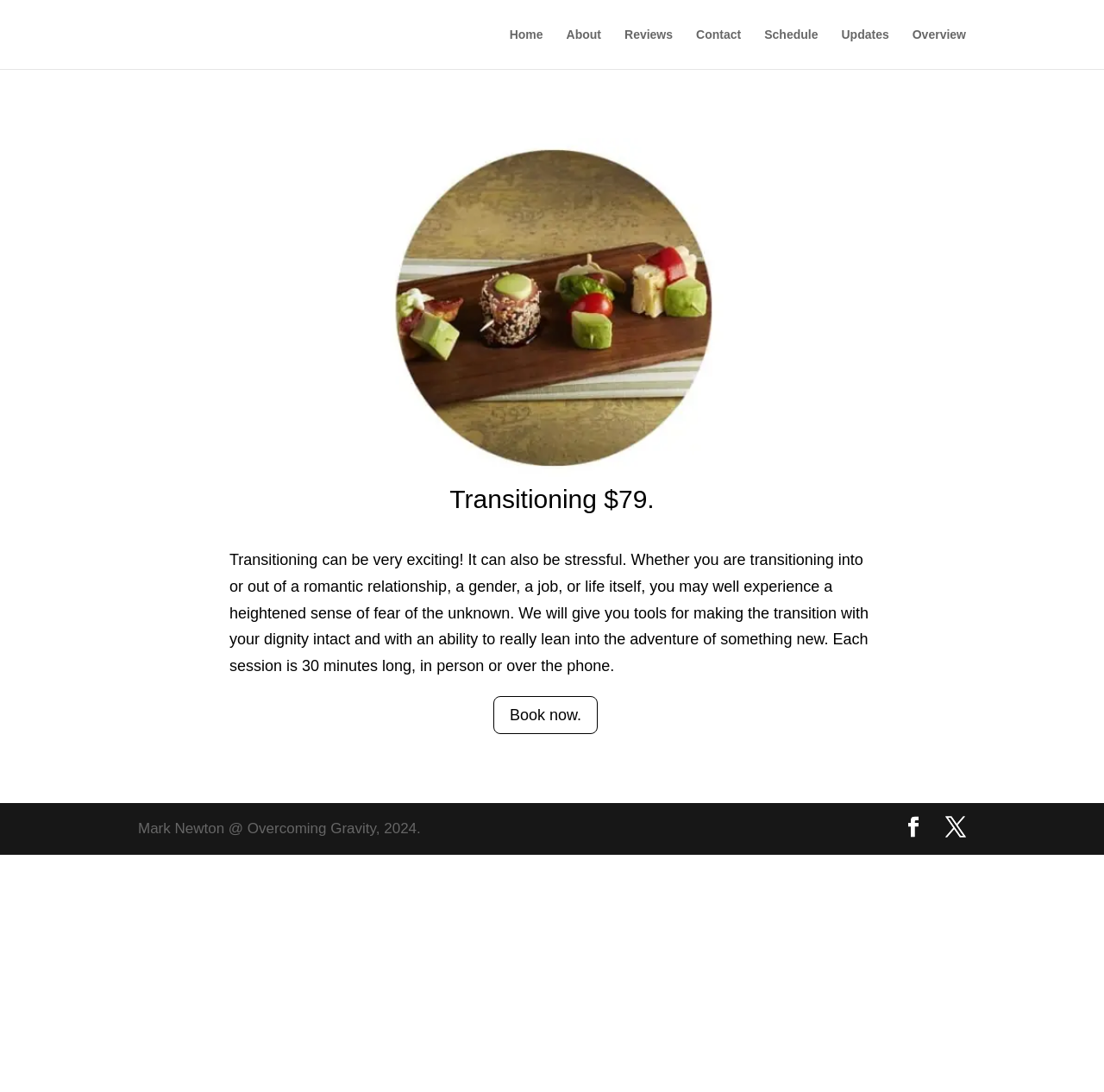What is the cost of transitioning?
Give a single word or phrase as your answer by examining the image.

$79